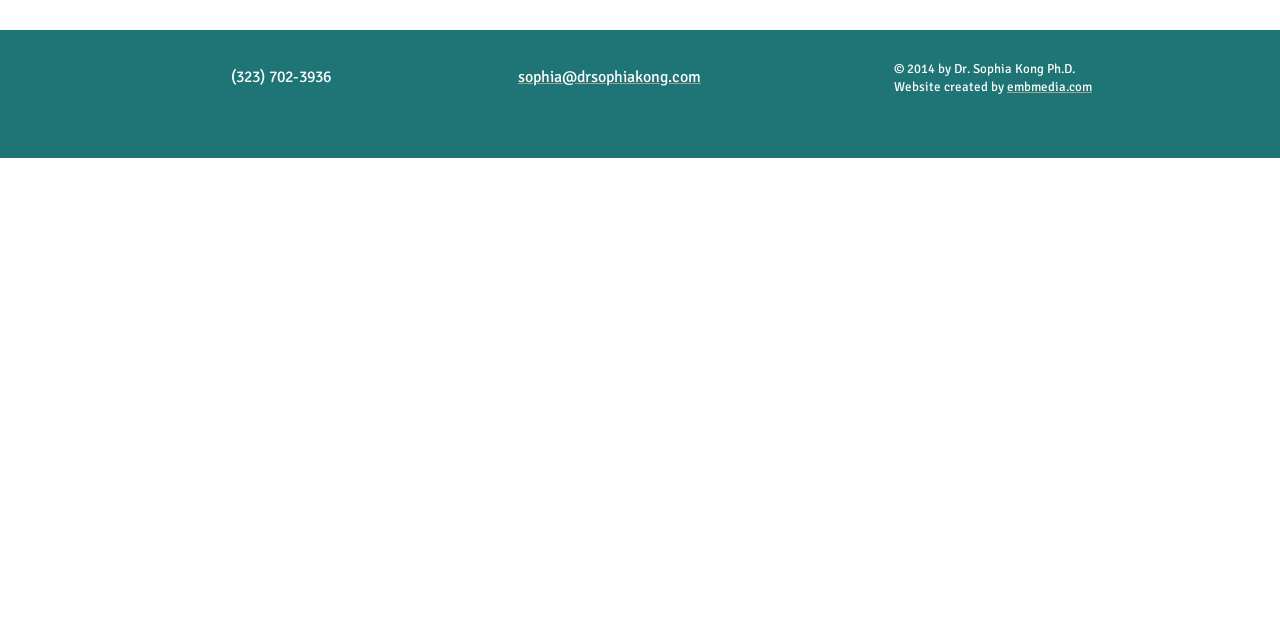Identify the bounding box for the UI element that is described as follows: "sophia@drsophiakong.com".

[0.405, 0.108, 0.548, 0.136]